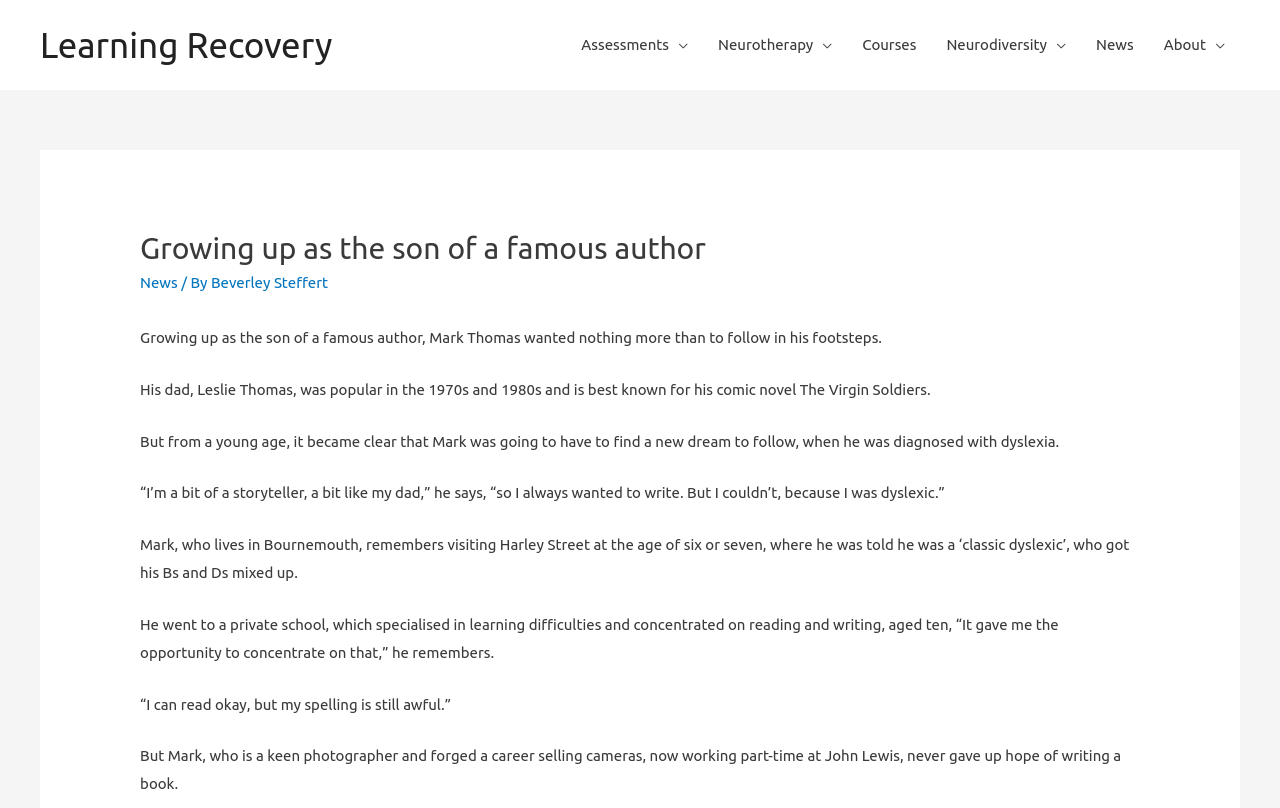Elaborate on the different components and information displayed on the webpage.

The webpage is about Mark Thomas, the son of a famous author, Leslie Thomas, who shares his personal story of growing up with dyslexia. At the top left of the page, there is a link to "Learning Recovery". Below it, a navigation menu is situated, spanning almost the entire width of the page, with links to "Assessments", "Neurotherapy", "Courses", "Neurodiversity", "News", and "About".

The main content of the page is divided into sections, with a heading "Growing up as the son of a famous author" at the top. Below the heading, there is a link to "News" and a byline "By Beverley Steffert". The article then proceeds to tell Mark's story, with paragraphs of text describing his childhood, his diagnosis with dyslexia, and his struggles with reading and writing. The text is accompanied by no images.

Throughout the article, the text is arranged in a single column, with each paragraph following the previous one in a vertical sequence. The font size and style appear to be consistent throughout the article, making it easy to read. Overall, the webpage has a simple and clean layout, with a focus on the text content.